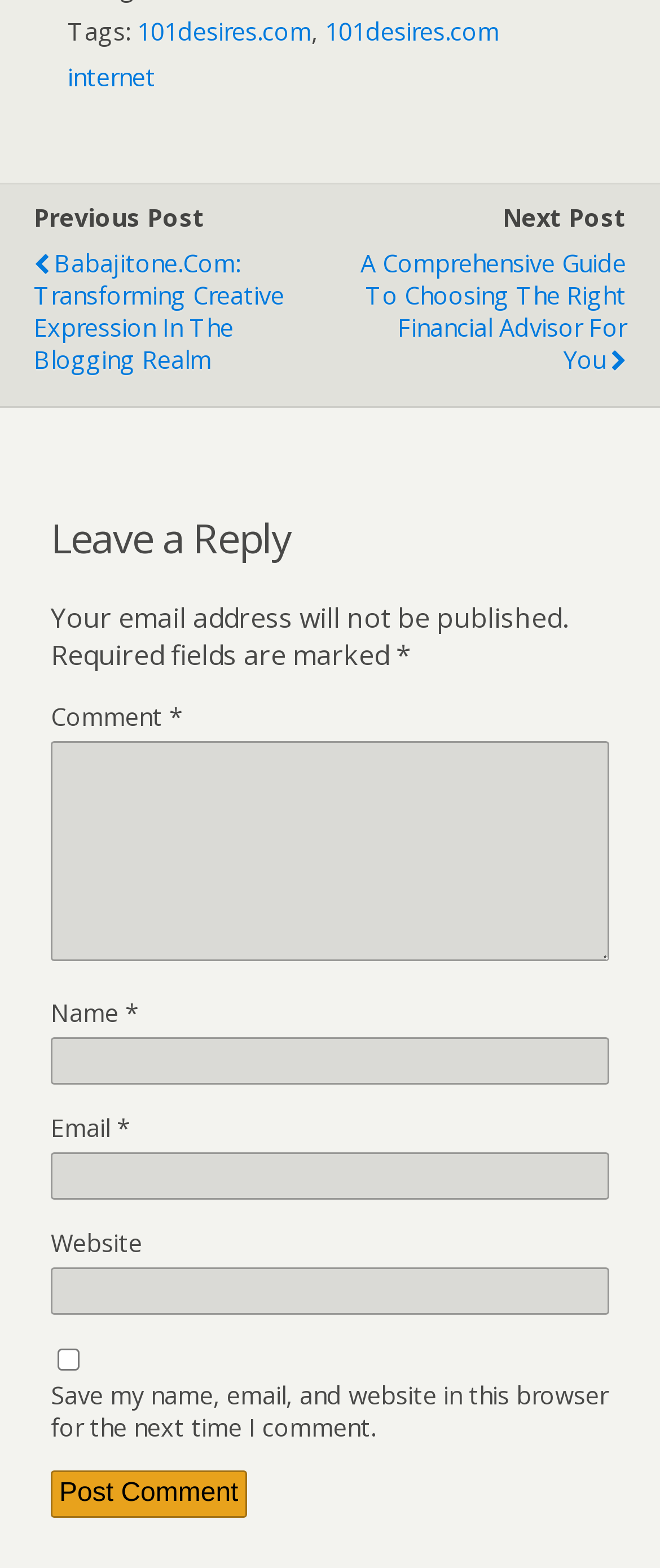Carefully observe the image and respond to the question with a detailed answer:
What is the label of the first textbox?

I found the label of the first textbox by looking at the StaticText element with the text 'Comment' which is located above the first textbox.